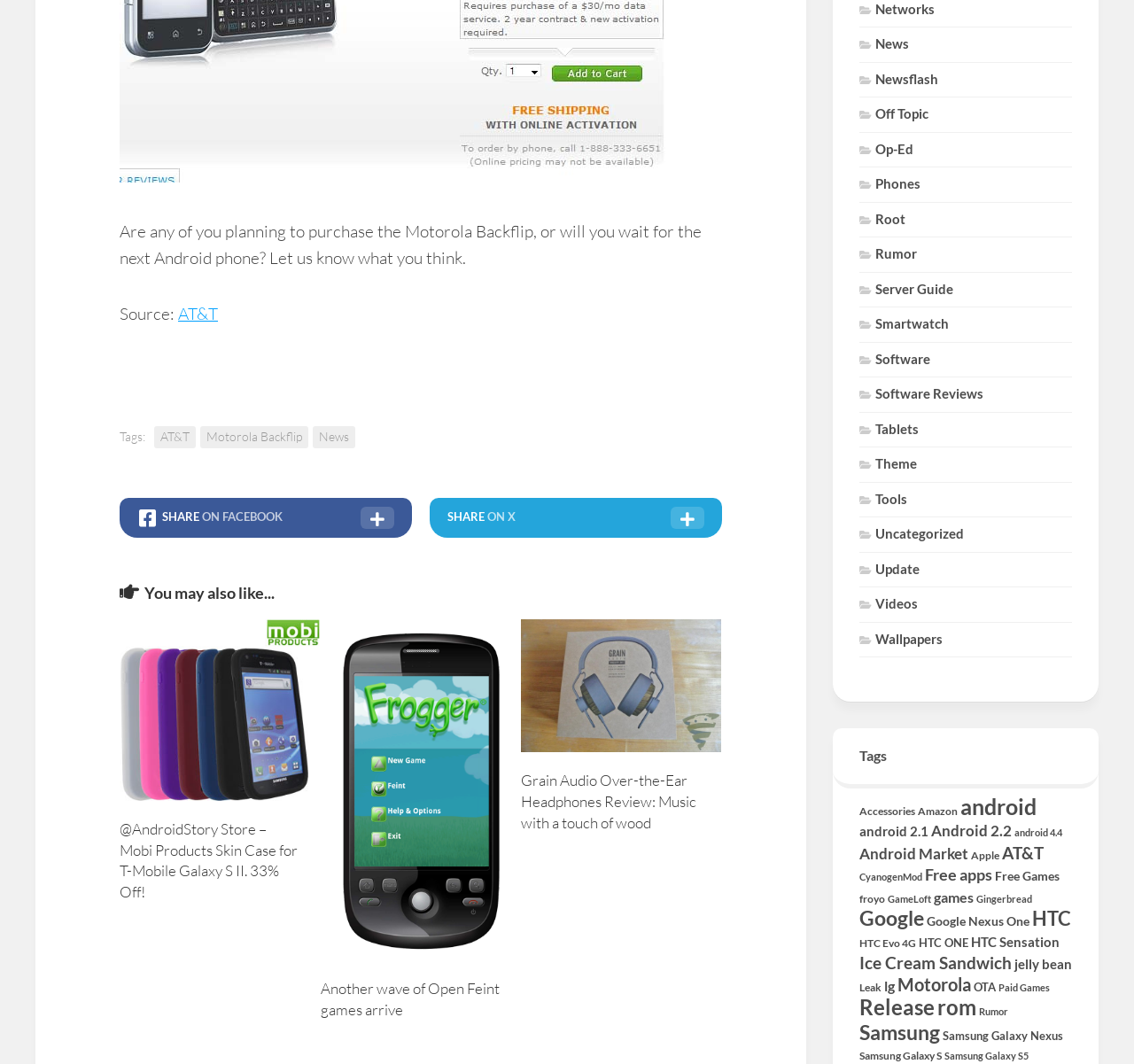What is the source of the article?
Examine the image and provide an in-depth answer to the question.

The source of the article can be found by looking at the static text that says 'Source:' followed by a link to 'AT&T'. This suggests that the article is from AT&T.